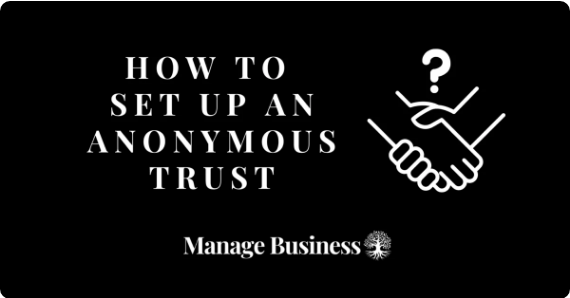What does the handshake with a question mark symbolize?
Answer the question with a single word or phrase derived from the image.

Complexities and considerations